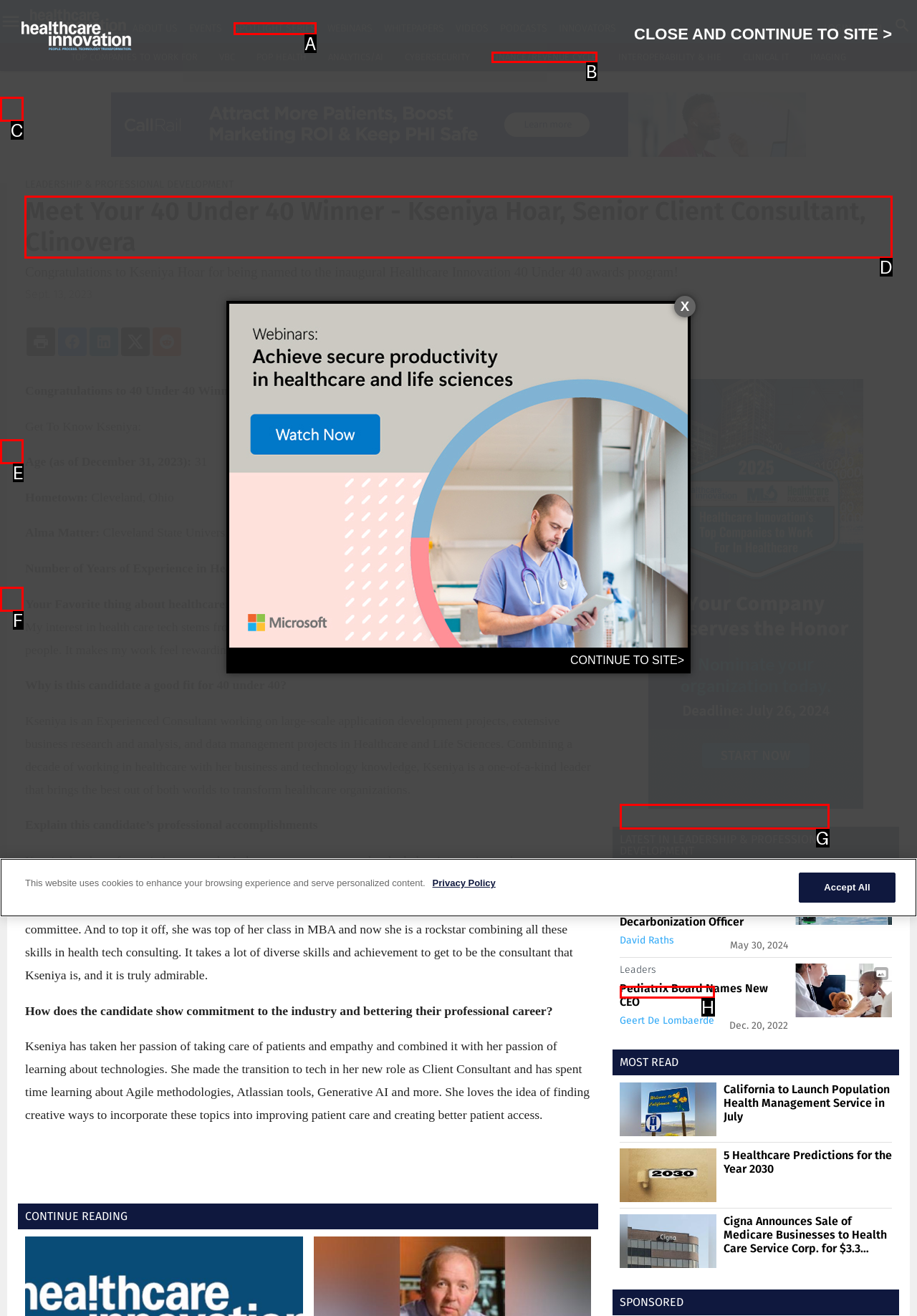Identify the correct lettered option to click in order to perform this task: Read the article about Kseniya Hoar. Respond with the letter.

D